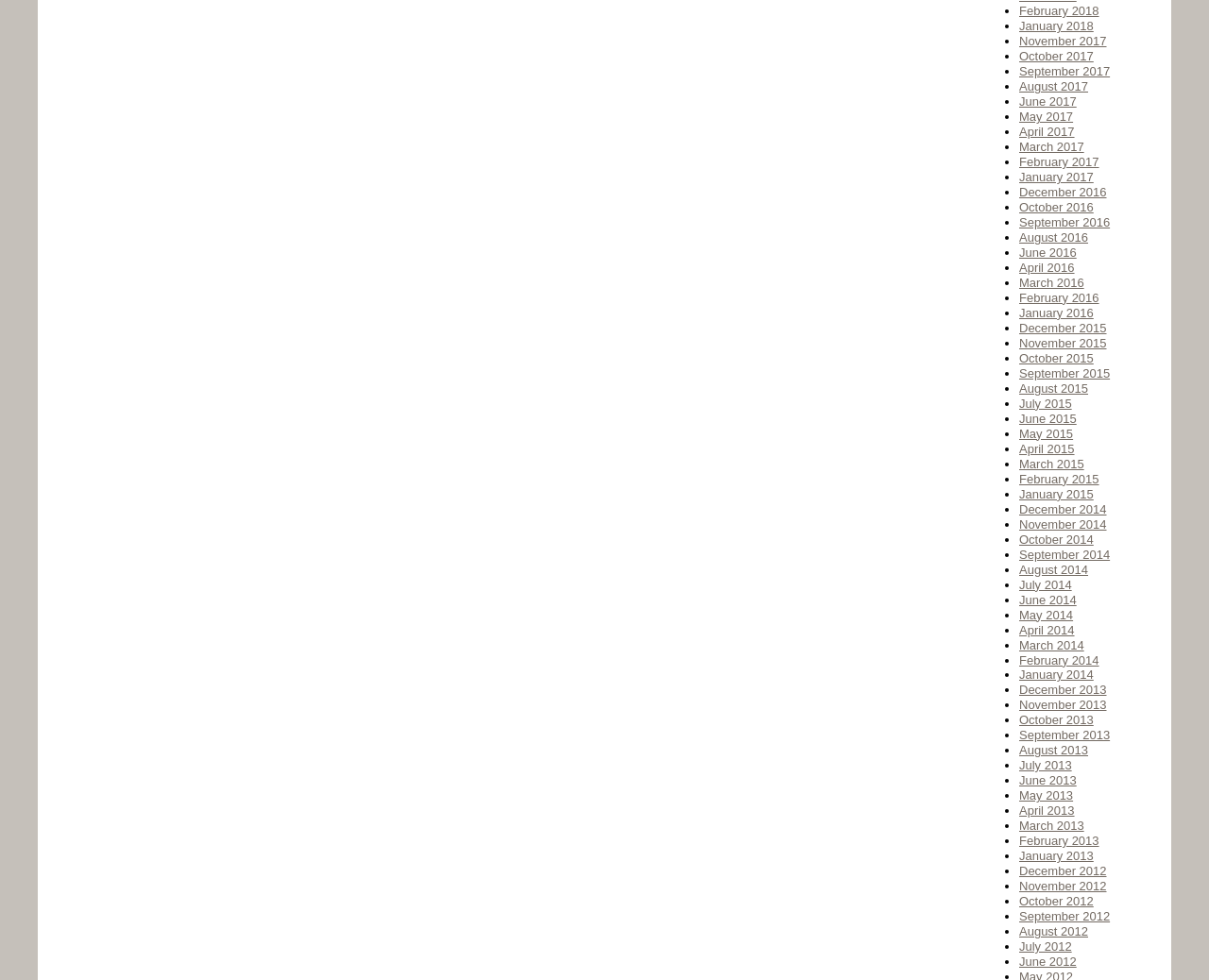What is the most recent month listed?
Please utilize the information in the image to give a detailed response to the question.

By looking at the list of links, I can see that the most recent month listed is February 2018, which is likely the last month that was updated or added to the archive.